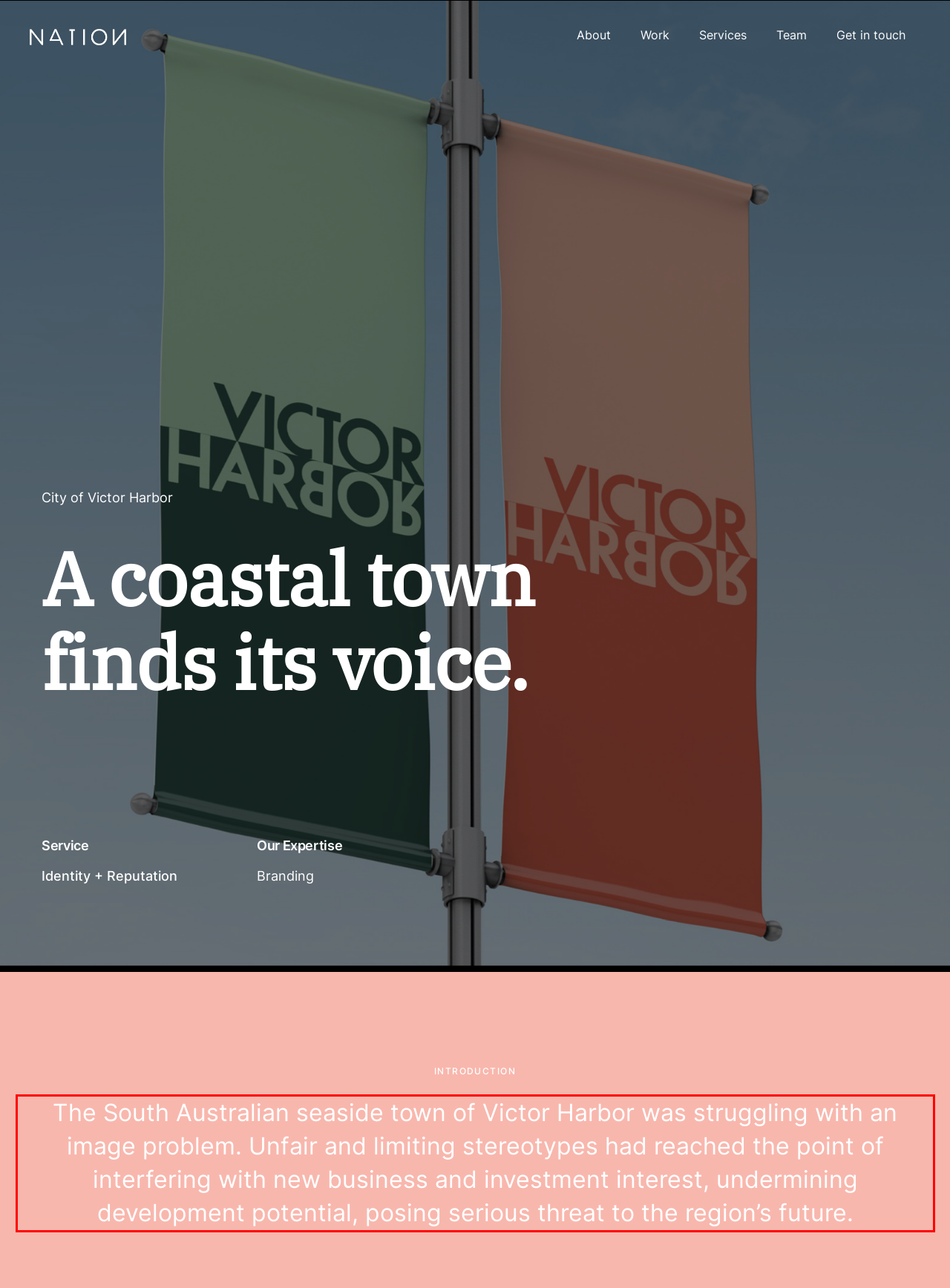View the screenshot of the webpage and identify the UI element surrounded by a red bounding box. Extract the text contained within this red bounding box.

The South Australian seaside town of Victor Harbor was struggling with an image problem. Unfair and limiting stereotypes had reached the point of interfering with new business and investment interest, undermining development potential, posing serious threat to the region’s future.